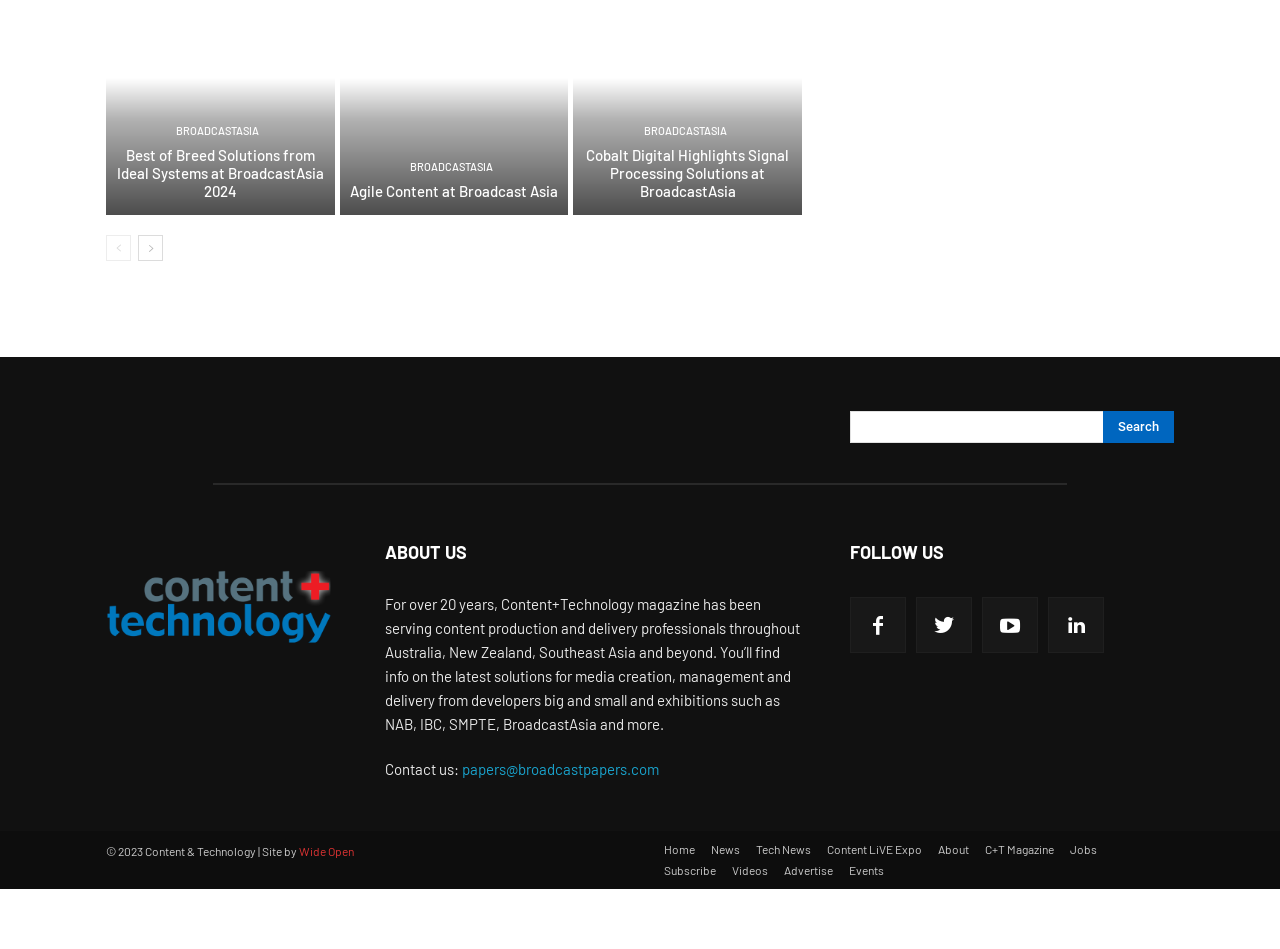Please mark the bounding box coordinates of the area that should be clicked to carry out the instruction: "Follow on Facebook".

[0.664, 0.629, 0.708, 0.688]